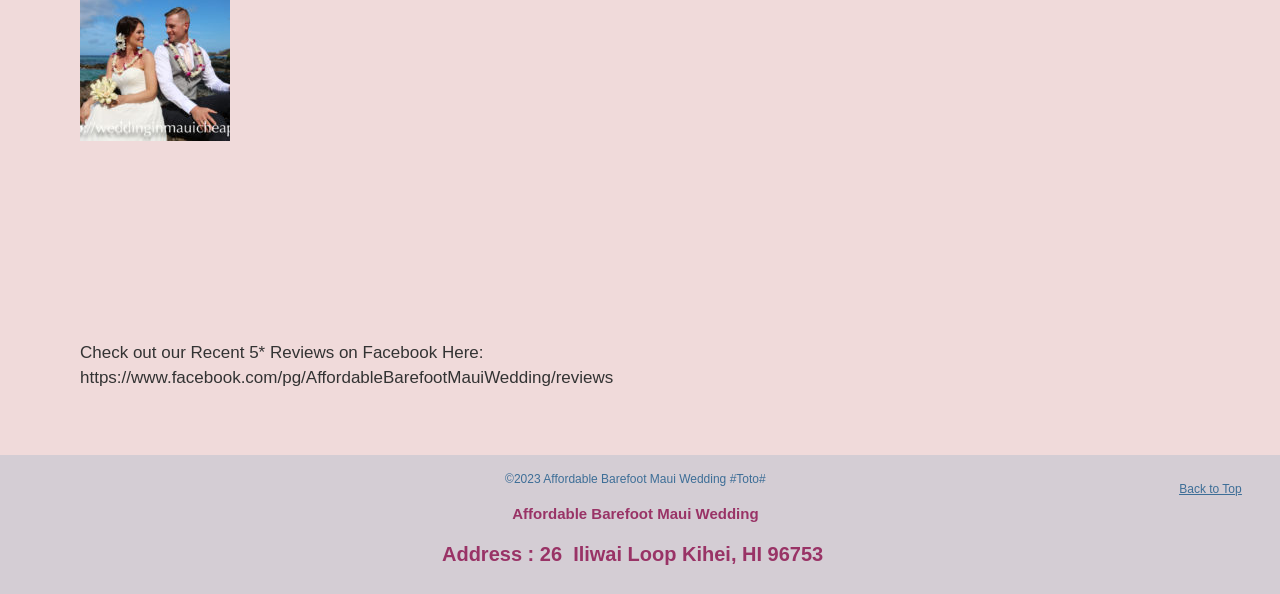Determine the bounding box for the UI element that matches this description: "#Toto#".

[0.57, 0.795, 0.598, 0.819]